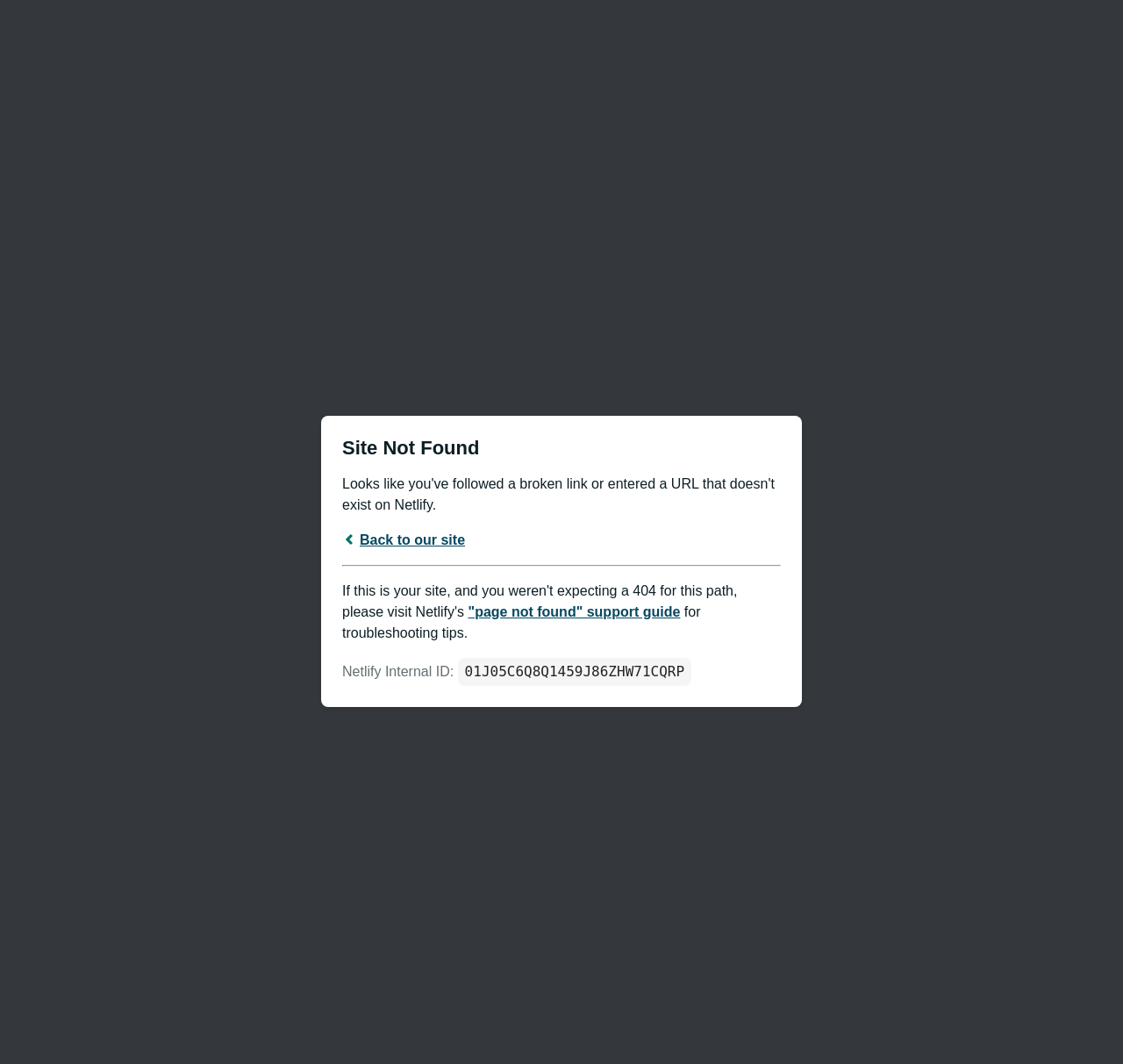What is the text of the main heading?
We need a detailed and exhaustive answer to the question. Please elaborate.

The main heading of the webpage is 'Site Not Found', which is indicated by the heading element with bounding box coordinates [0.305, 0.41, 0.695, 0.432] and OCR text 'Site Not Found'.